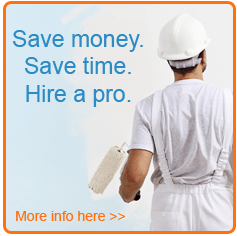Provide a one-word or short-phrase response to the question:
What is the worker holding in his hand?

A paint roller